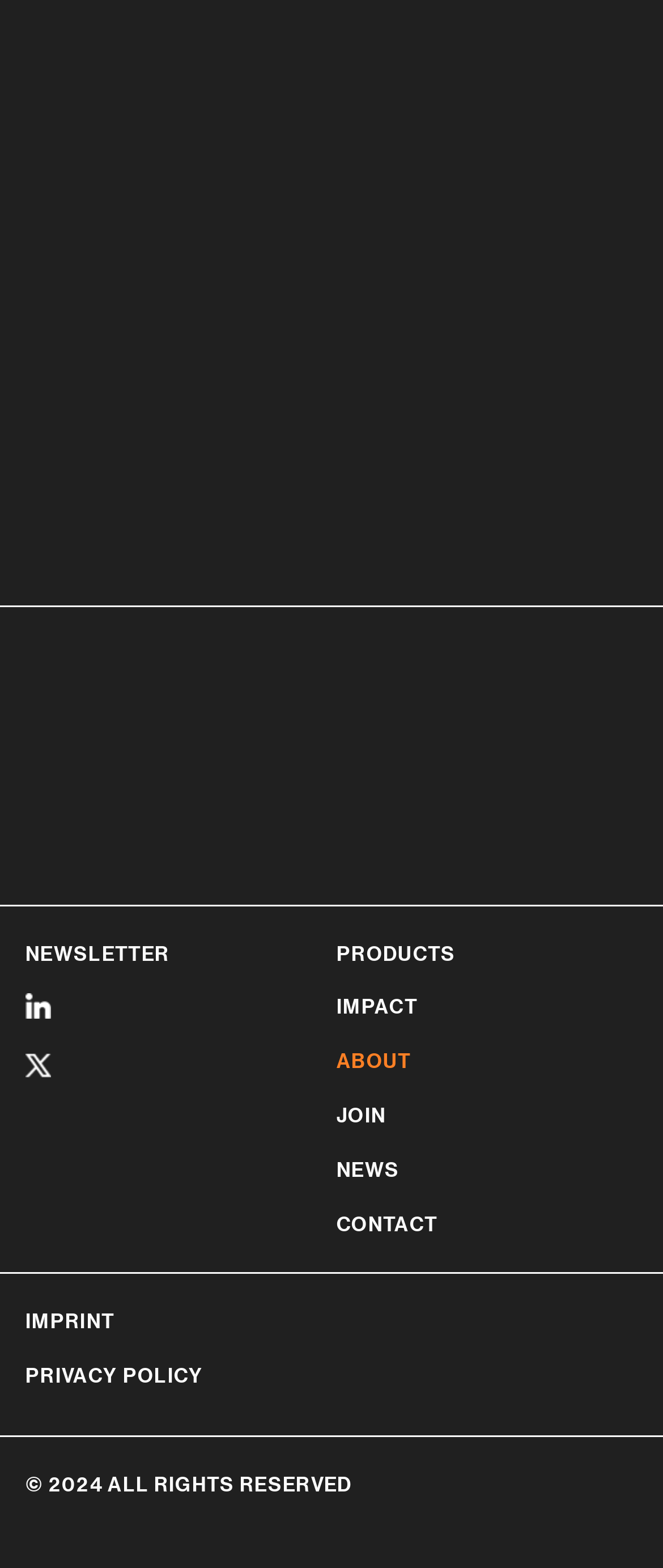Please identify the bounding box coordinates for the region that you need to click to follow this instruction: "Subscribe to the newsletter".

[0.038, 0.599, 0.256, 0.618]